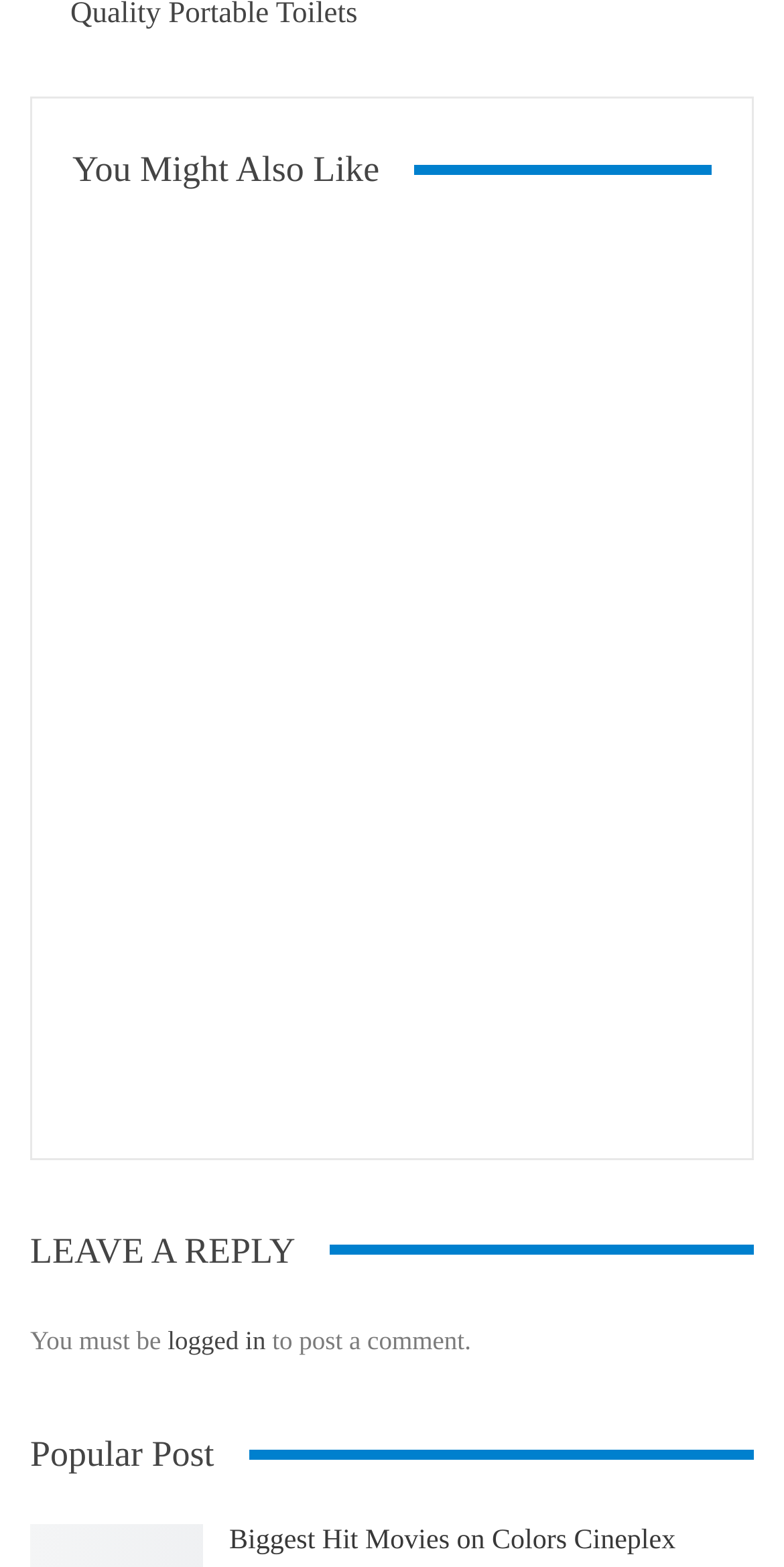Locate the bounding box of the user interface element based on this description: "Extension for AliExpress".

None